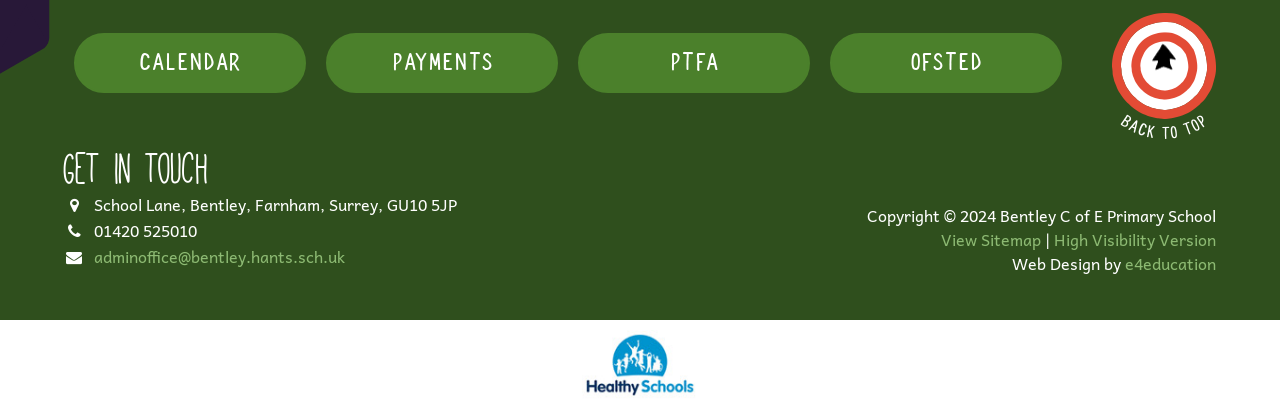Can you determine the bounding box coordinates of the area that needs to be clicked to fulfill the following instruction: "Go to PTFA page"?

[0.452, 0.079, 0.633, 0.224]